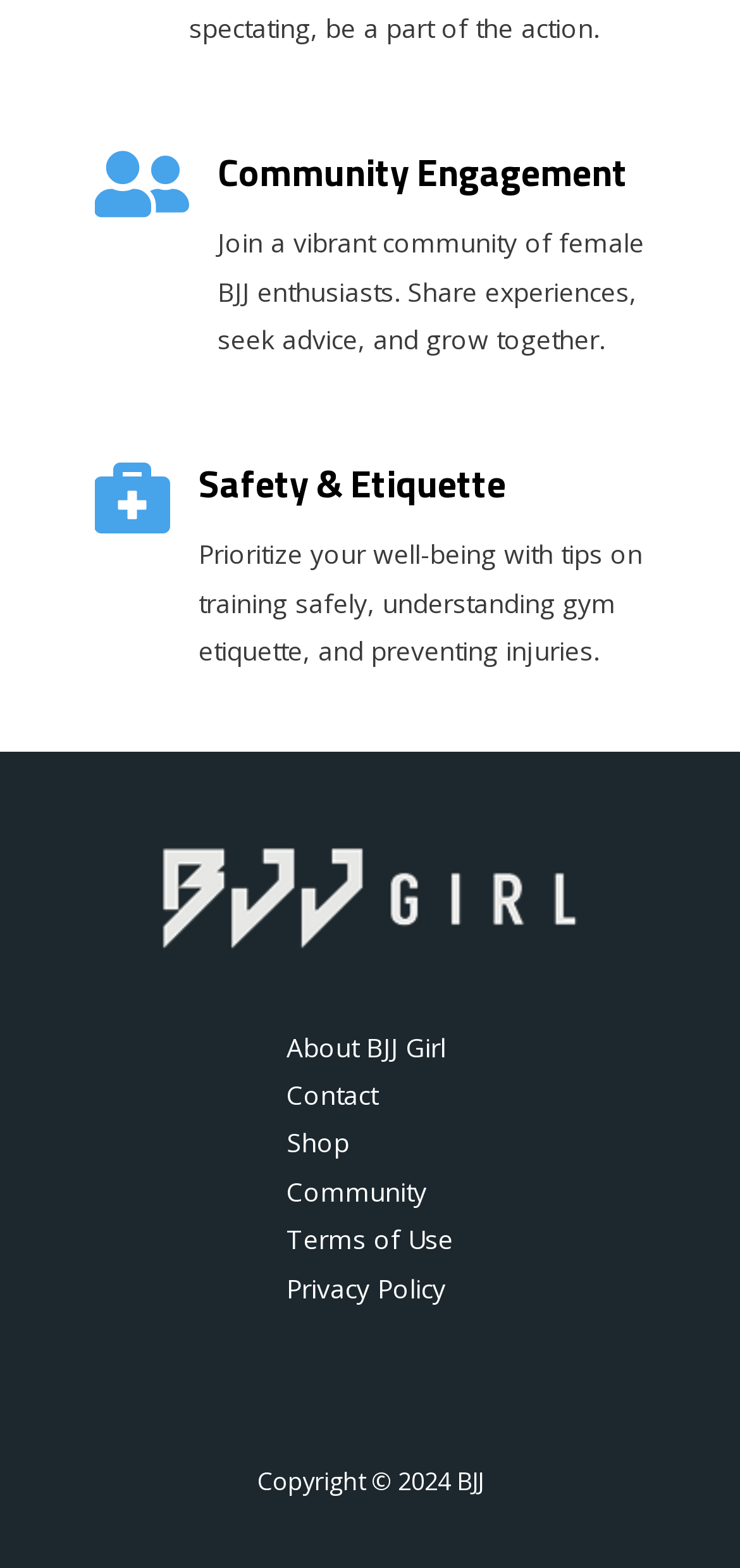Please provide a brief answer to the question using only one word or phrase: 
What is the second topic listed on the page?

Safety & Etiquette